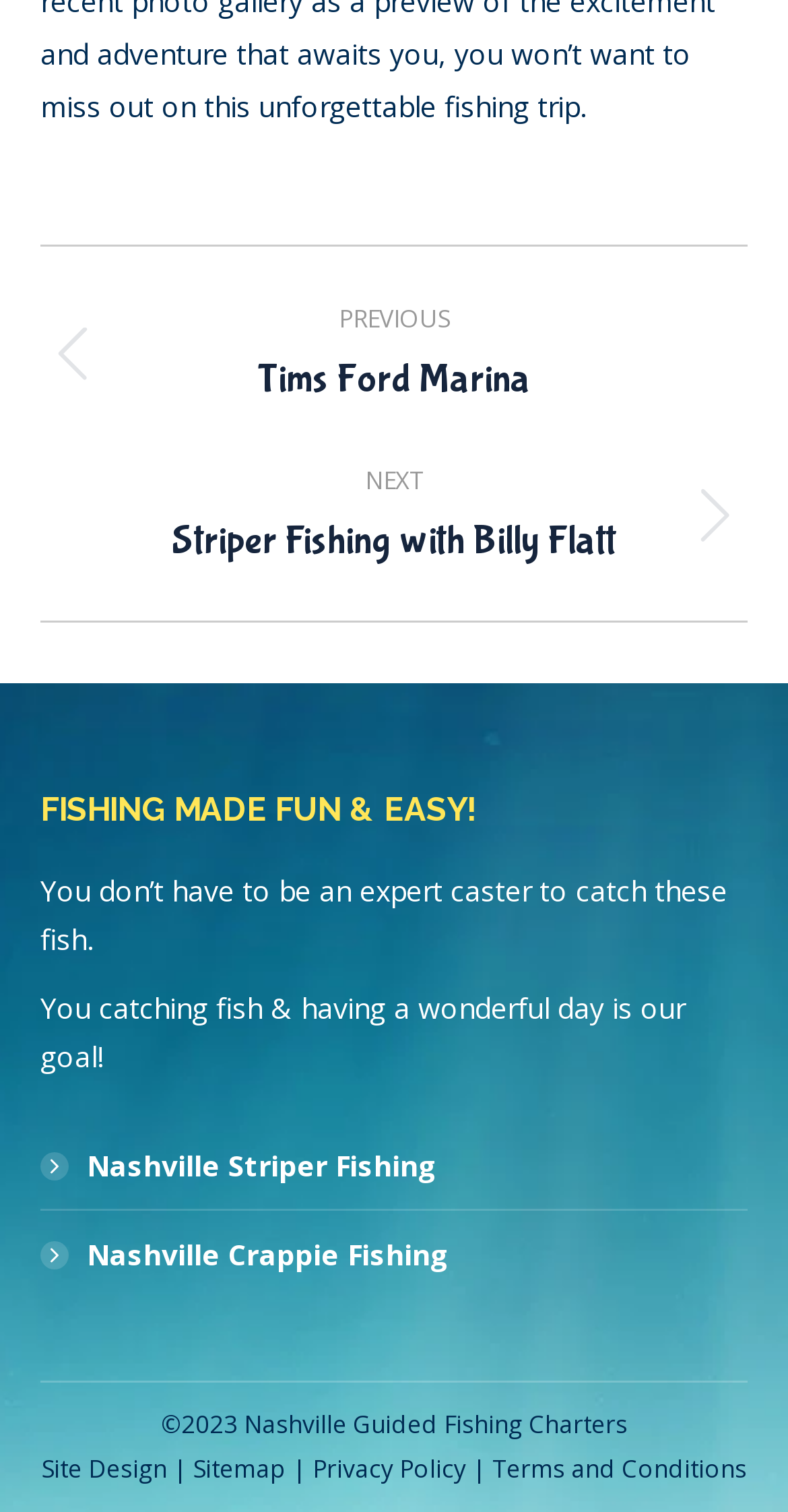Please identify the bounding box coordinates of the element's region that should be clicked to execute the following instruction: "View Sitemap". The bounding box coordinates must be four float numbers between 0 and 1, i.e., [left, top, right, bottom].

[0.245, 0.96, 0.363, 0.983]